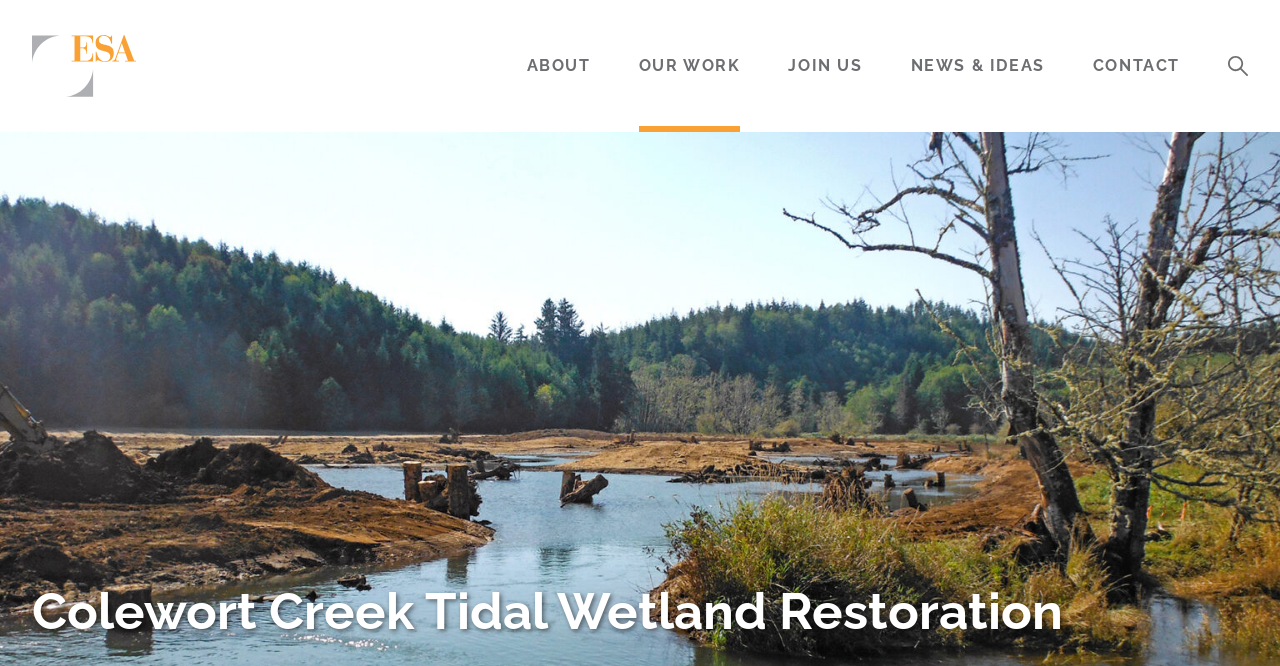Offer an in-depth caption of the entire webpage.

The webpage is about the Colewort Creek Tidal Wetland Restoration project, a collaboration between the National Park Service and the Columbia River Estuary Study Taskforce. At the top left corner, there is a link to "ESA" accompanied by an image, which is likely the logo of Environmental Science Associates. 

Below the logo, there are five main navigation links: "ABOUT", "OUR WORK", "JOIN US", "NEWS & IDEAS", and "CONTACT", which are evenly spaced across the top of the page. 

On the top right corner, there is a search bar with a magnifying glass icon, allowing users to search the site. 

The main content of the page is divided into two sections. The left section is categorized under "Markets" and lists six links: "Airports/Aviation", "Community Development", "Energy", "Natural Resource Management", "Surface Transportation & Ports", and "Water". 

The right section is categorized under "Services" and lists 13 links, each with a corresponding icon: "Air Quality", "Biological Resources", "Climate Change & Resilience", "Cultural & Historic Resources", "Environmental Permitting & Compliance", "Environmental Review & Documentation", "Federal Services", "Fish and Aquatic Sciences", "Flood & Stormwater Management", "Landscape Architecture", "Planning", "Restoration", and "Technology". 

At the bottom of the page, there is a heading that reads "Colewort Creek Tidal Wetland Restoration", which is likely the title of the project.